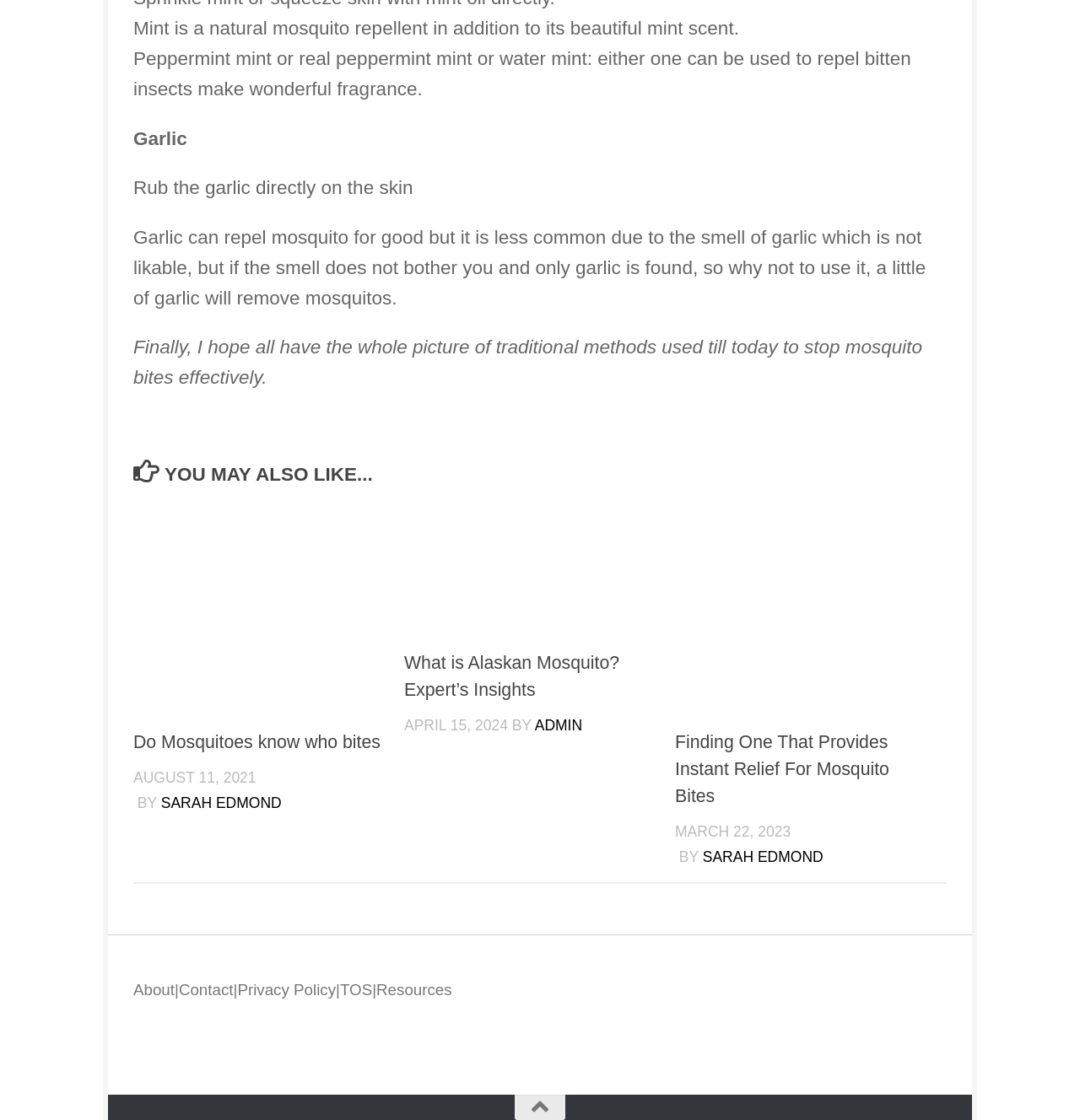What is a natural mosquito repellent?
Please analyze the image and answer the question with as much detail as possible.

The webpage mentions that mint is a natural mosquito repellent in addition to its beautiful scent, indicating that mint can be used to repel mosquitoes.